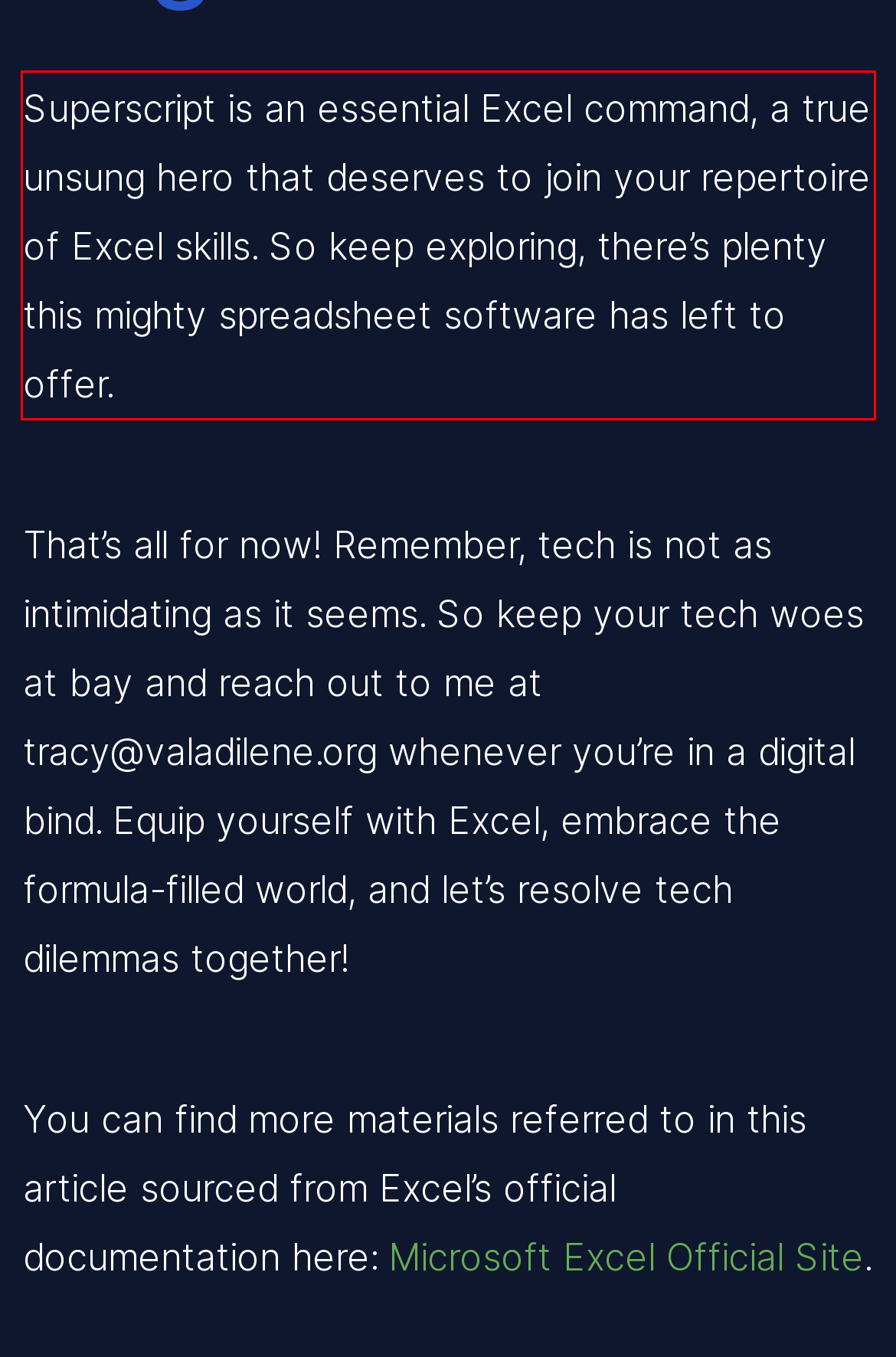Using the webpage screenshot, recognize and capture the text within the red bounding box.

Superscript is an essential Excel command, a true unsung hero that deserves to join your repertoire of Excel skills. So keep exploring, there’s plenty this mighty spreadsheet software has left to offer.